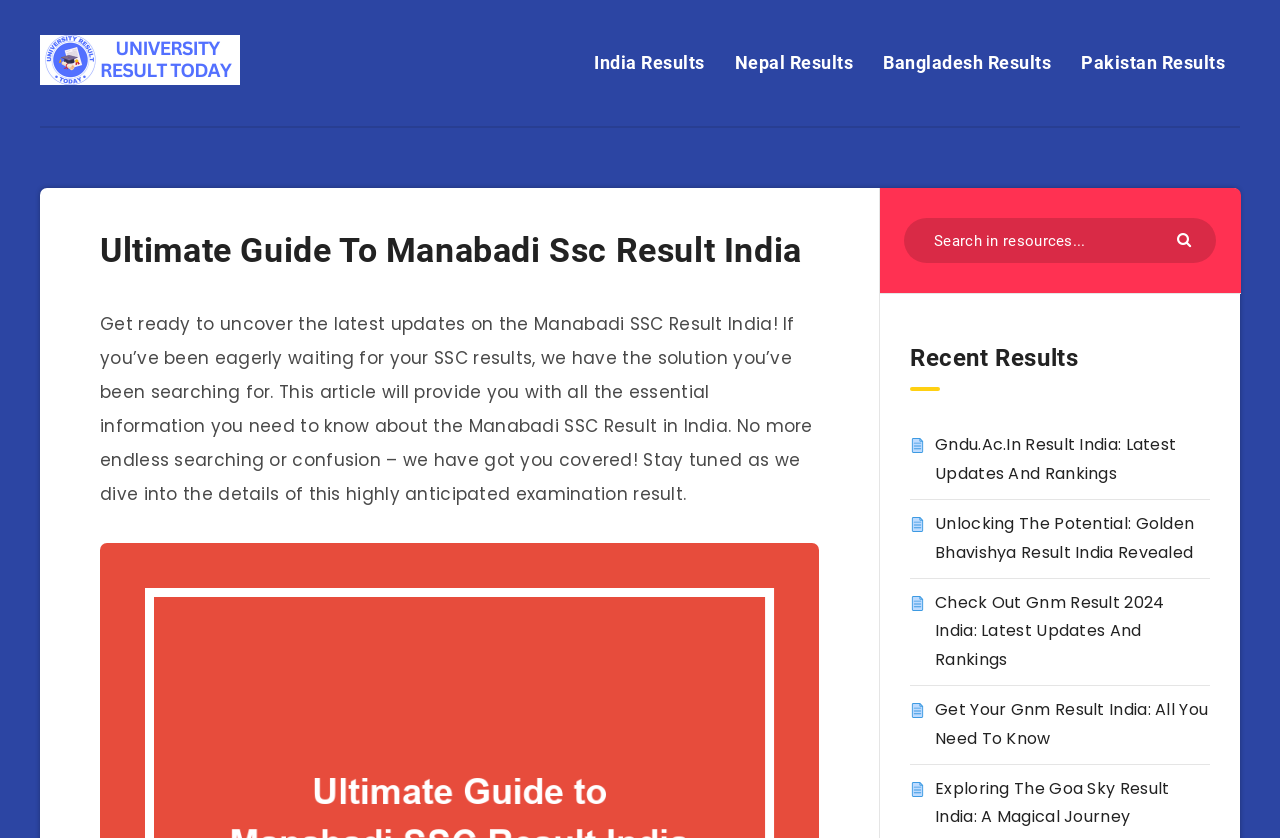Provide a one-word or one-phrase answer to the question:
What is the purpose of the search box?

Search in resources